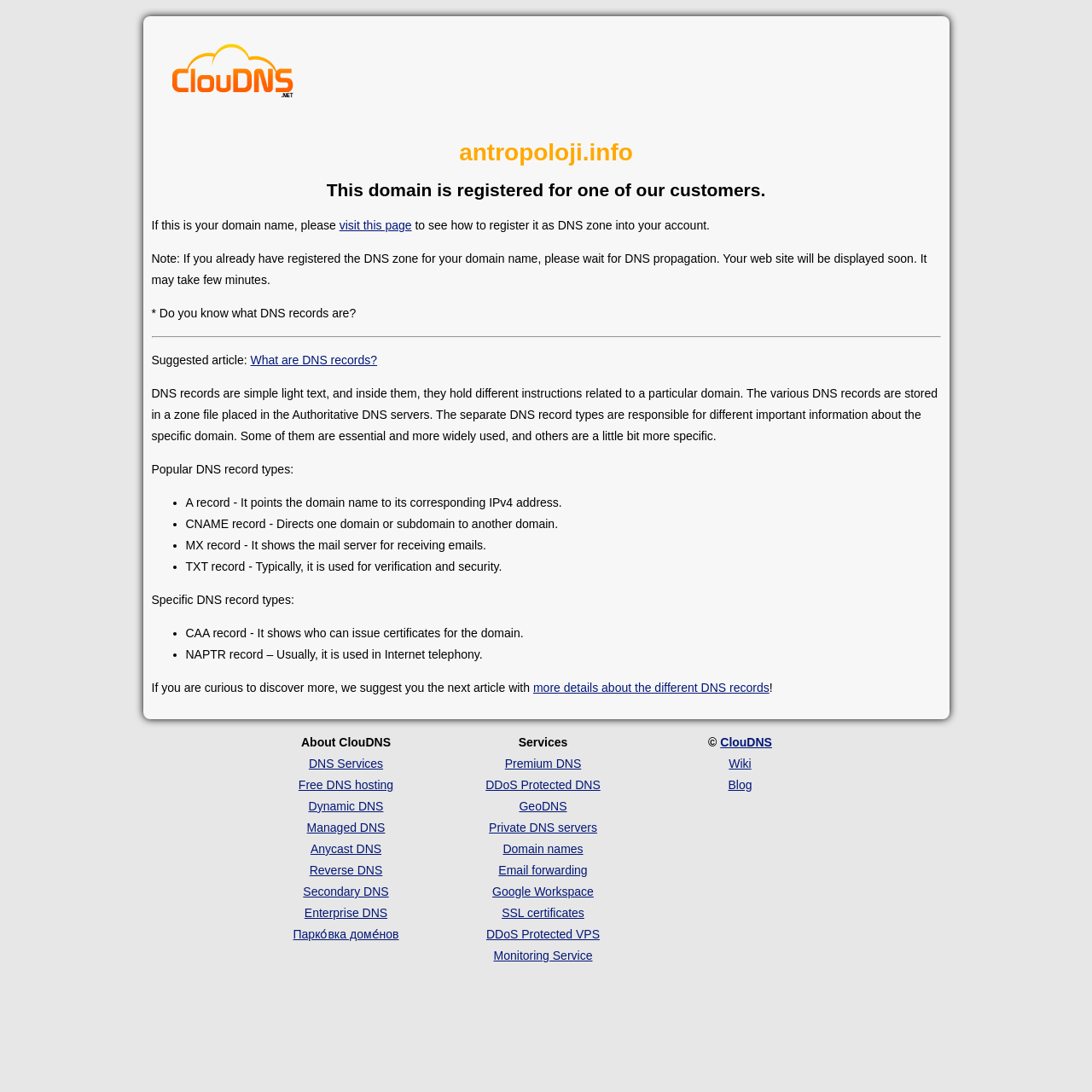Please provide a comprehensive response to the question below by analyzing the image: 
What is the purpose of the MX record?

The purpose of the MX record is mentioned in the list of popular DNS record types, where it is described as 'It shows the mail server for receiving emails', indicating its role in email communication.